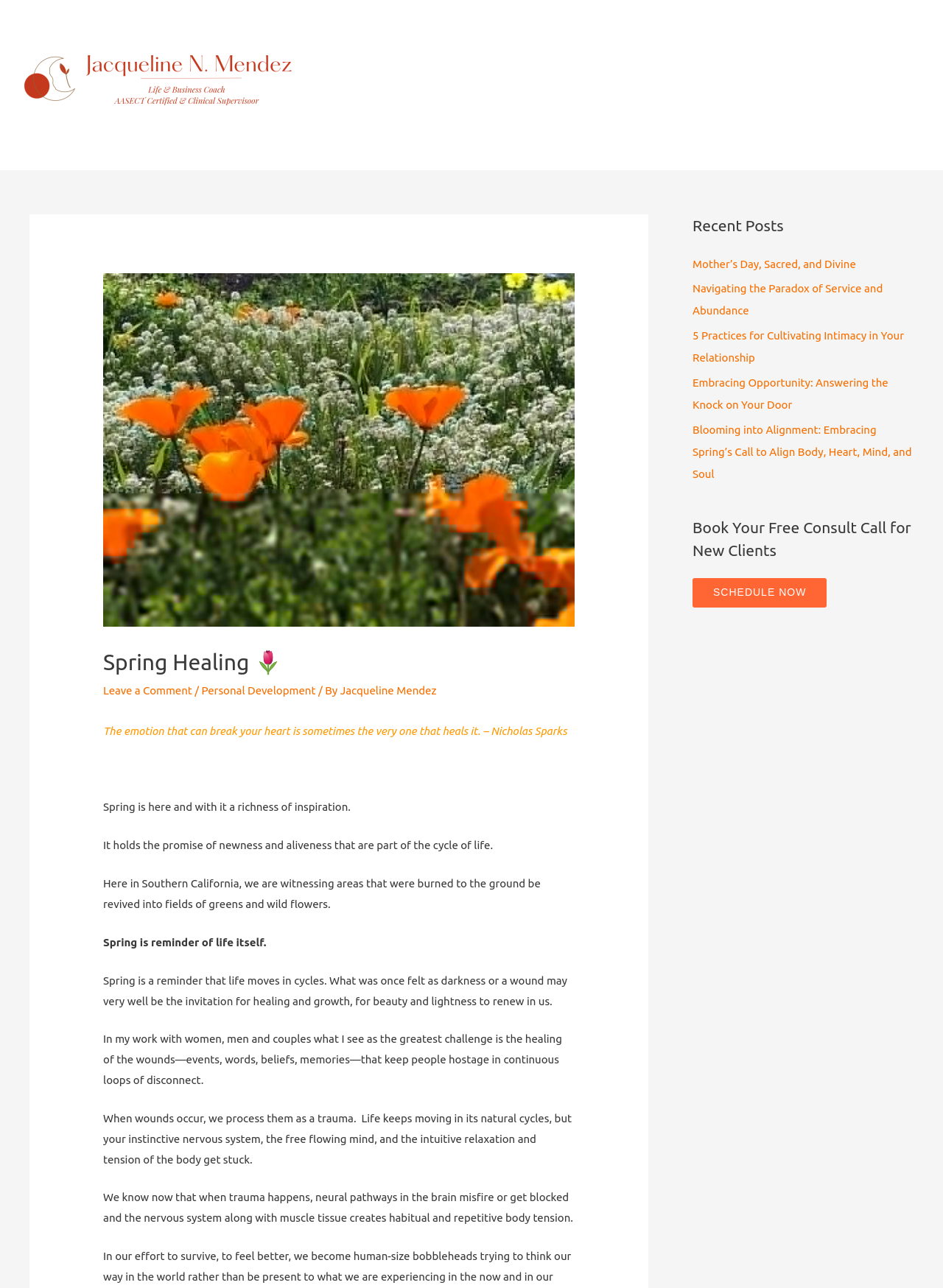What is the theme of the recent posts?
Examine the screenshot and reply with a single word or phrase.

Personal Development